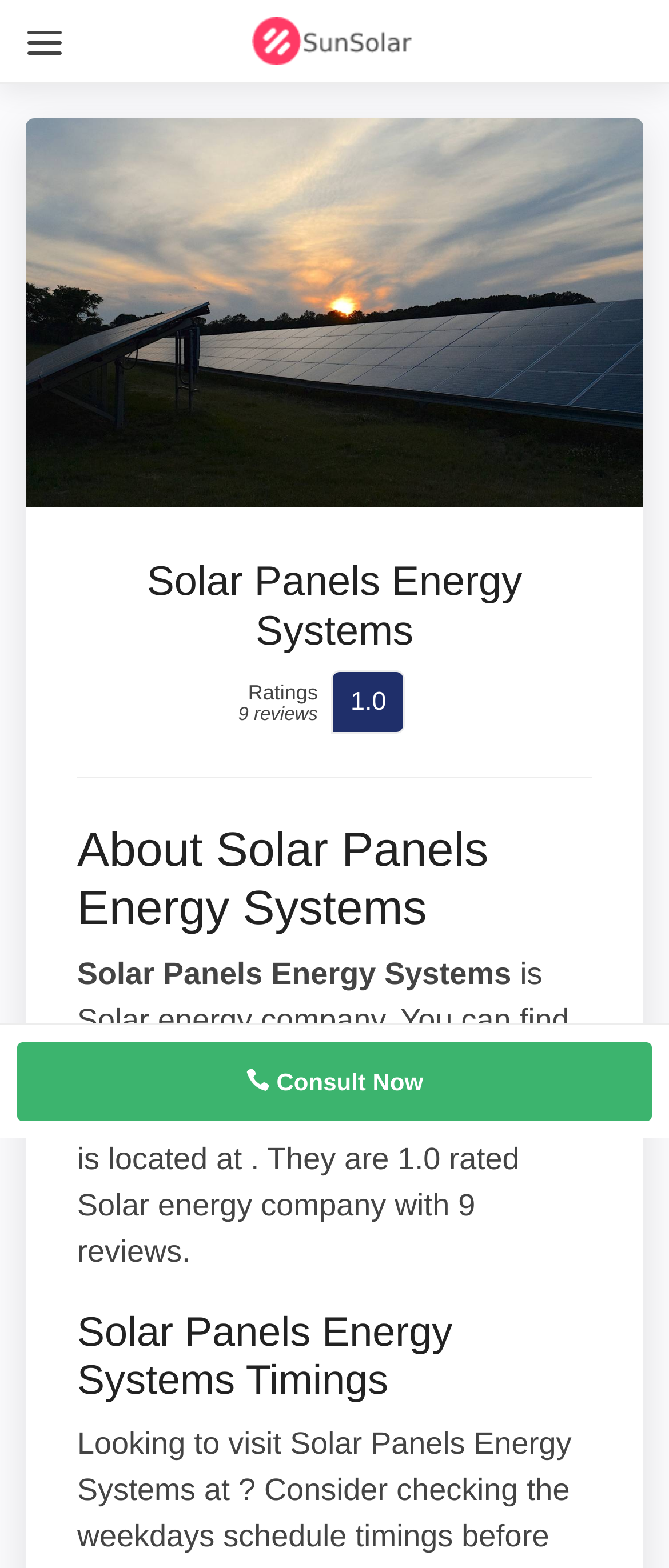What is the name of the solar energy company?
Carefully analyze the image and provide a thorough answer to the question.

I found the company name by looking at the heading at the top of the page, which is also the name of the image logo.